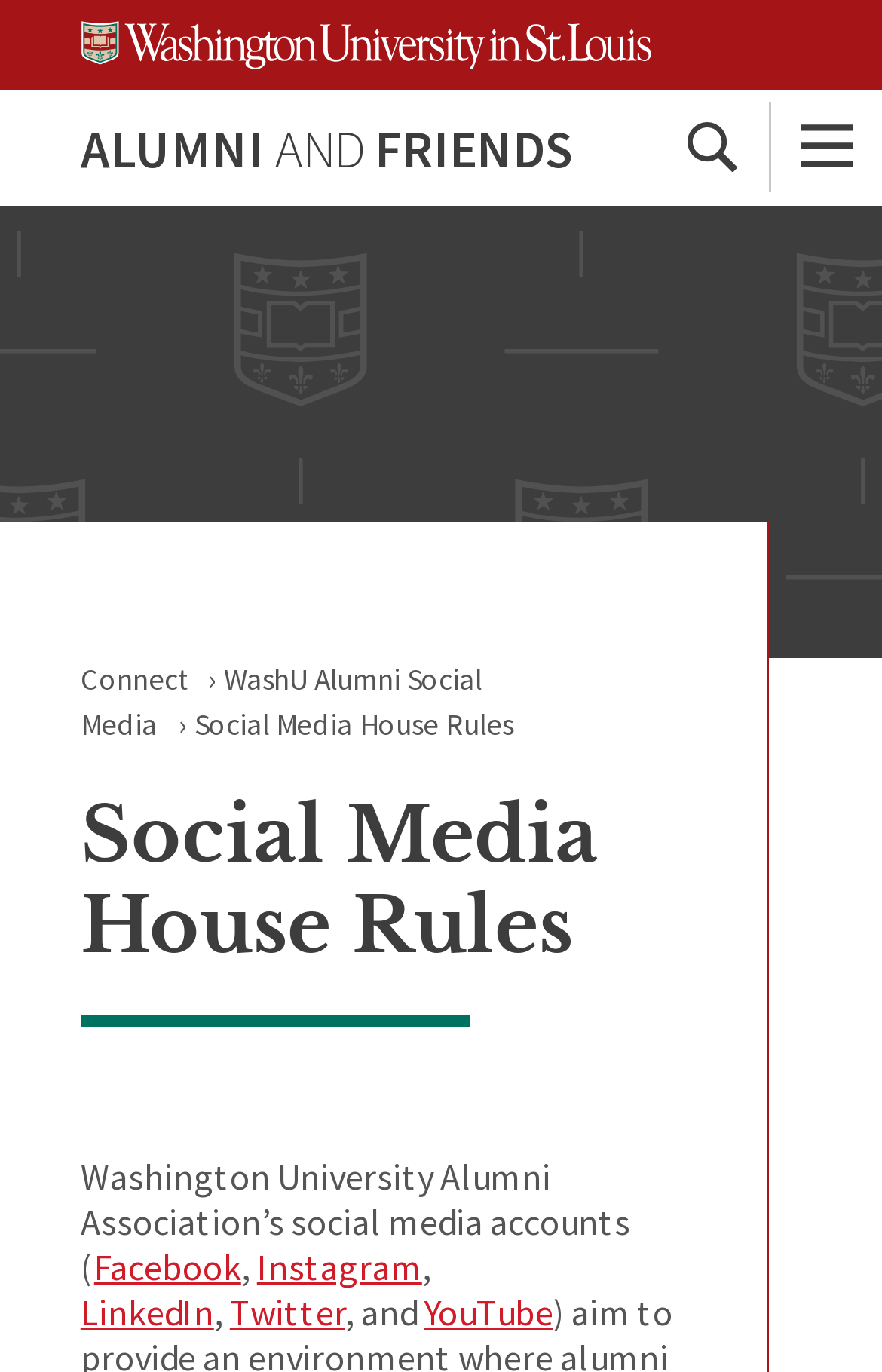Please provide a one-word or short phrase answer to the question:
What is the name of the university?

Washington University